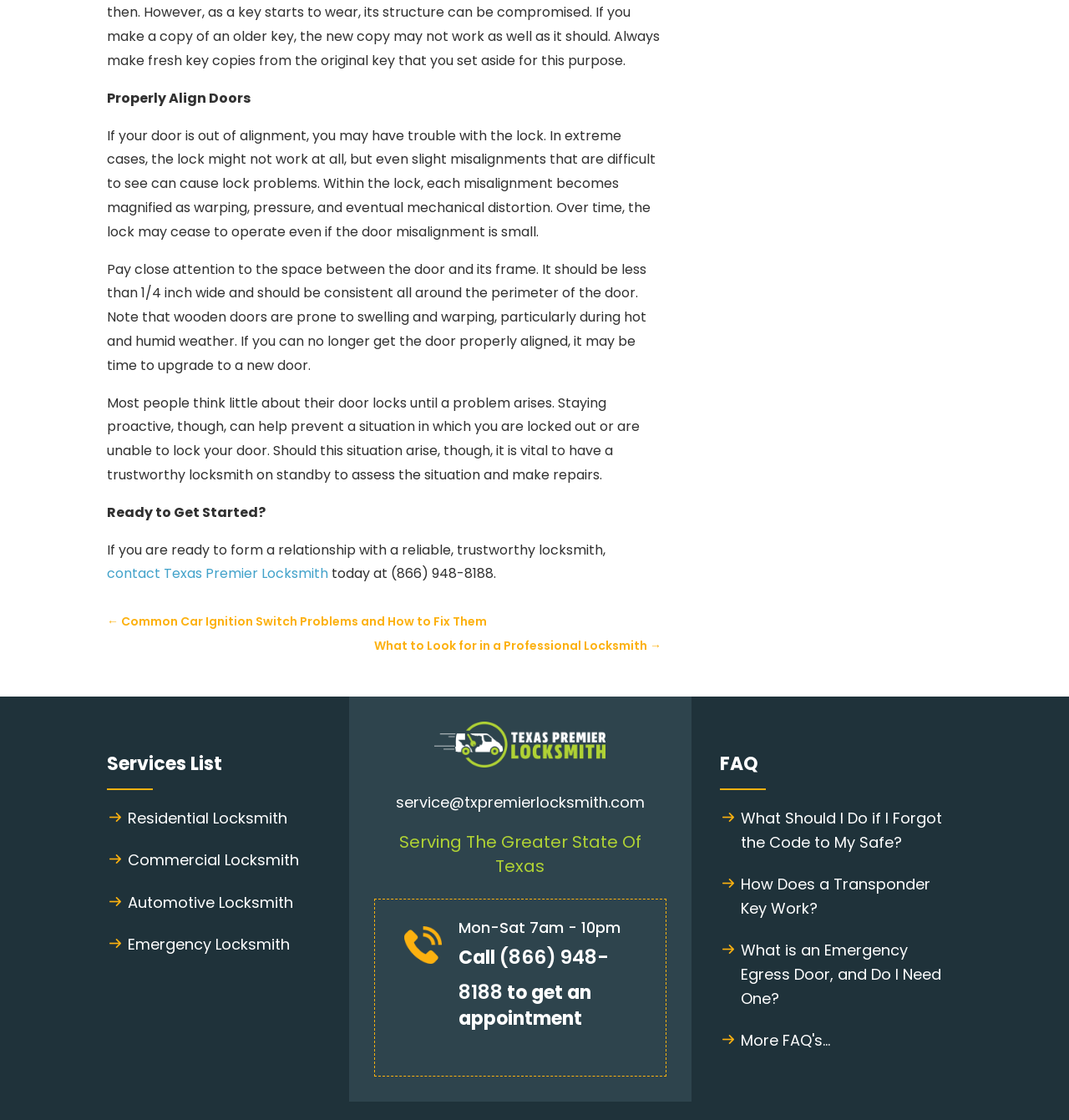Please identify the bounding box coordinates of the clickable area that will allow you to execute the instruction: "Call (866) 948-8188 to get an appointment".

[0.429, 0.843, 0.57, 0.898]